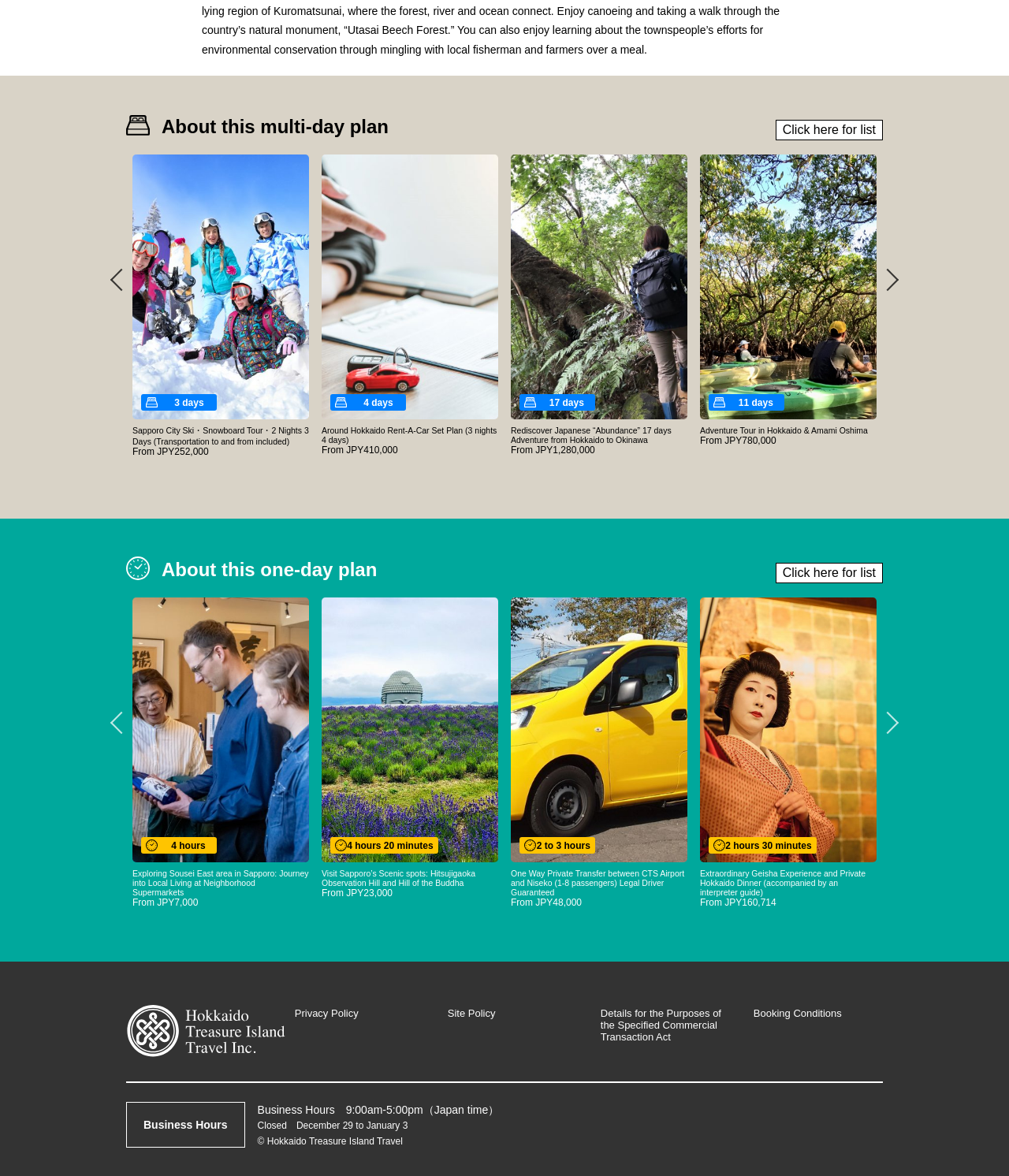Please answer the following question using a single word or phrase: 
How many passengers can be accommodated in the 'One Way Private Transfer between CTS Airport and Niseko' service?

1-8 passengers